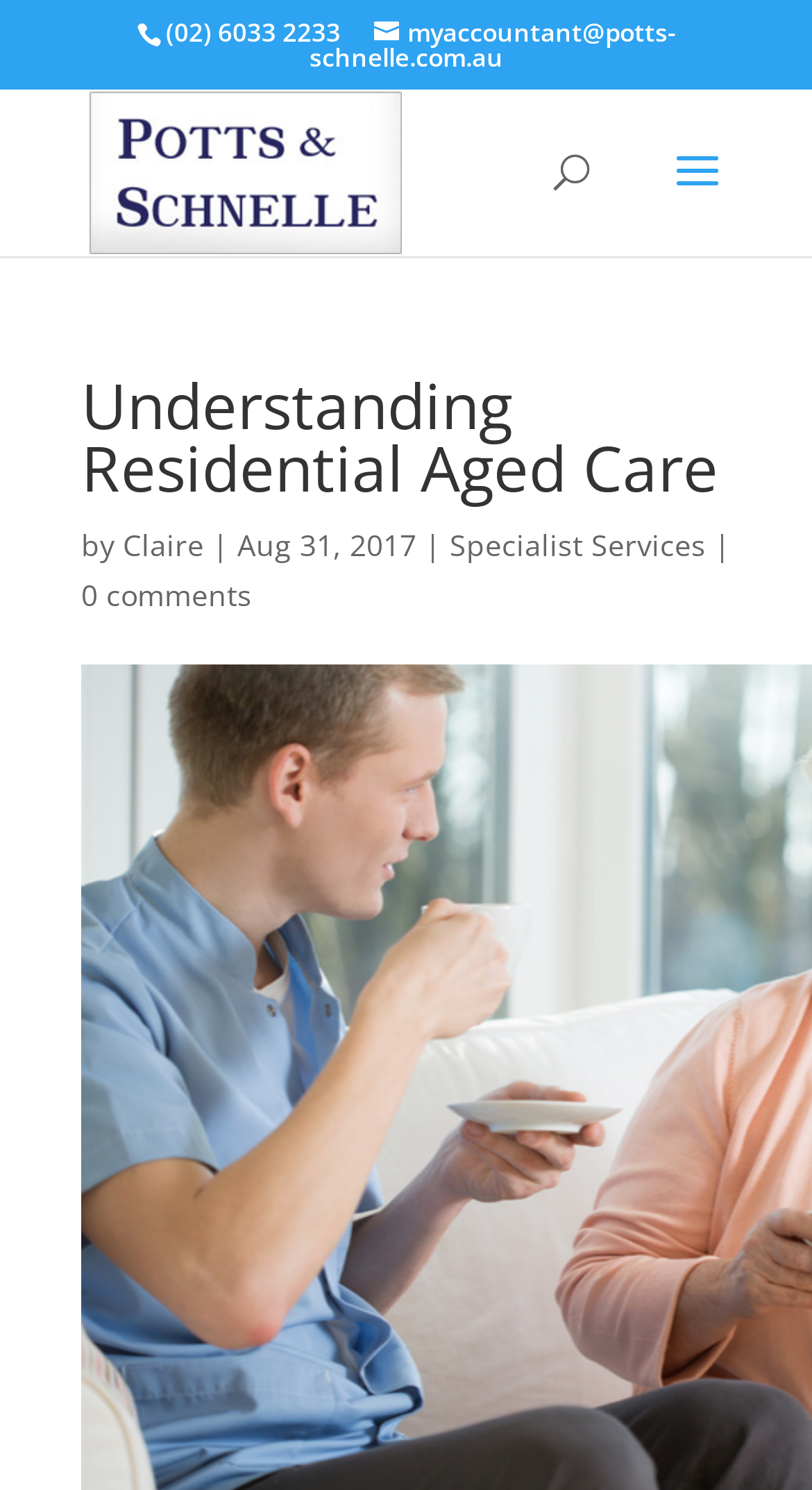What is the date of the article?
Answer with a single word or phrase by referring to the visual content.

Aug 31, 2017